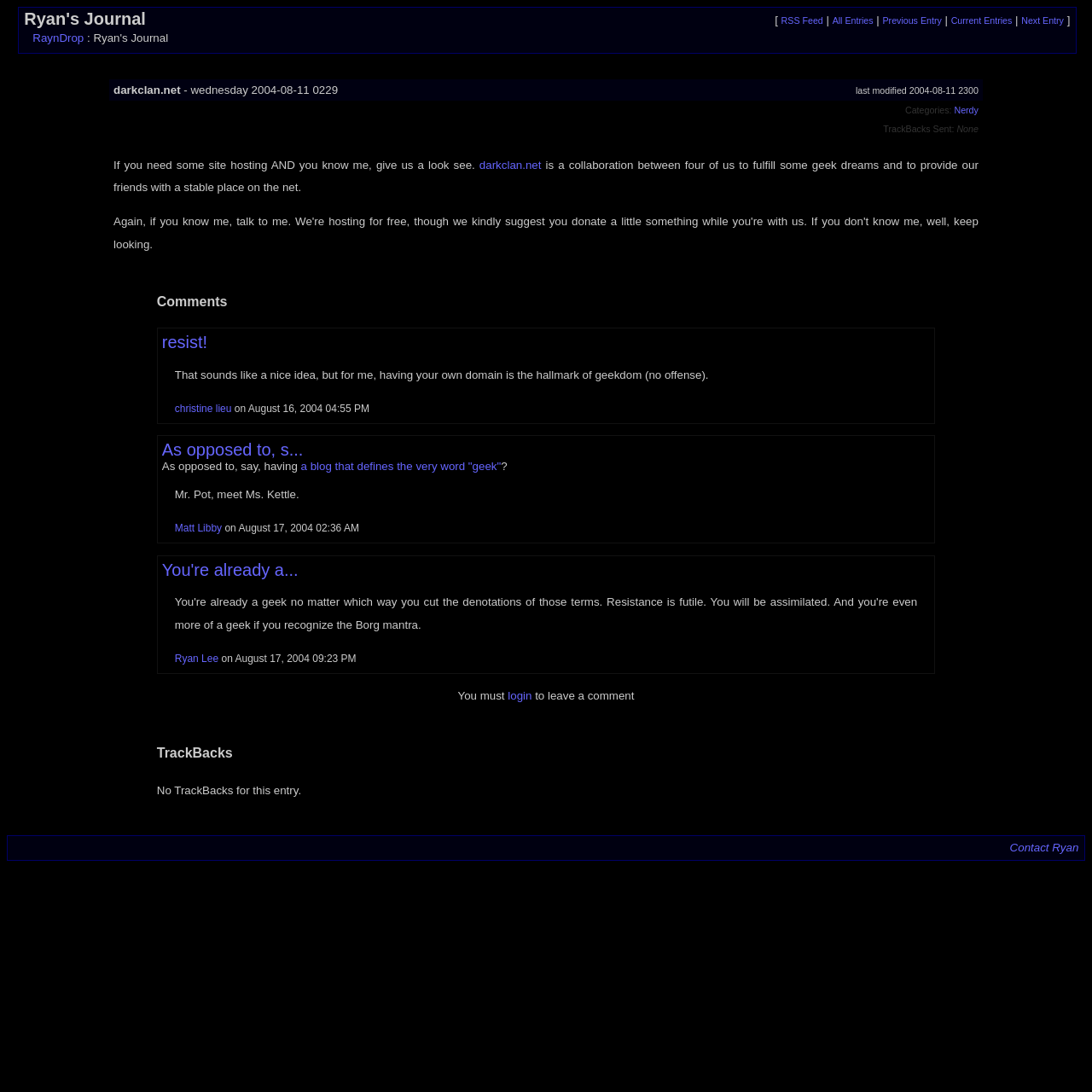What is required to leave a comment?
Refer to the image and provide a one-word or short phrase answer.

Login